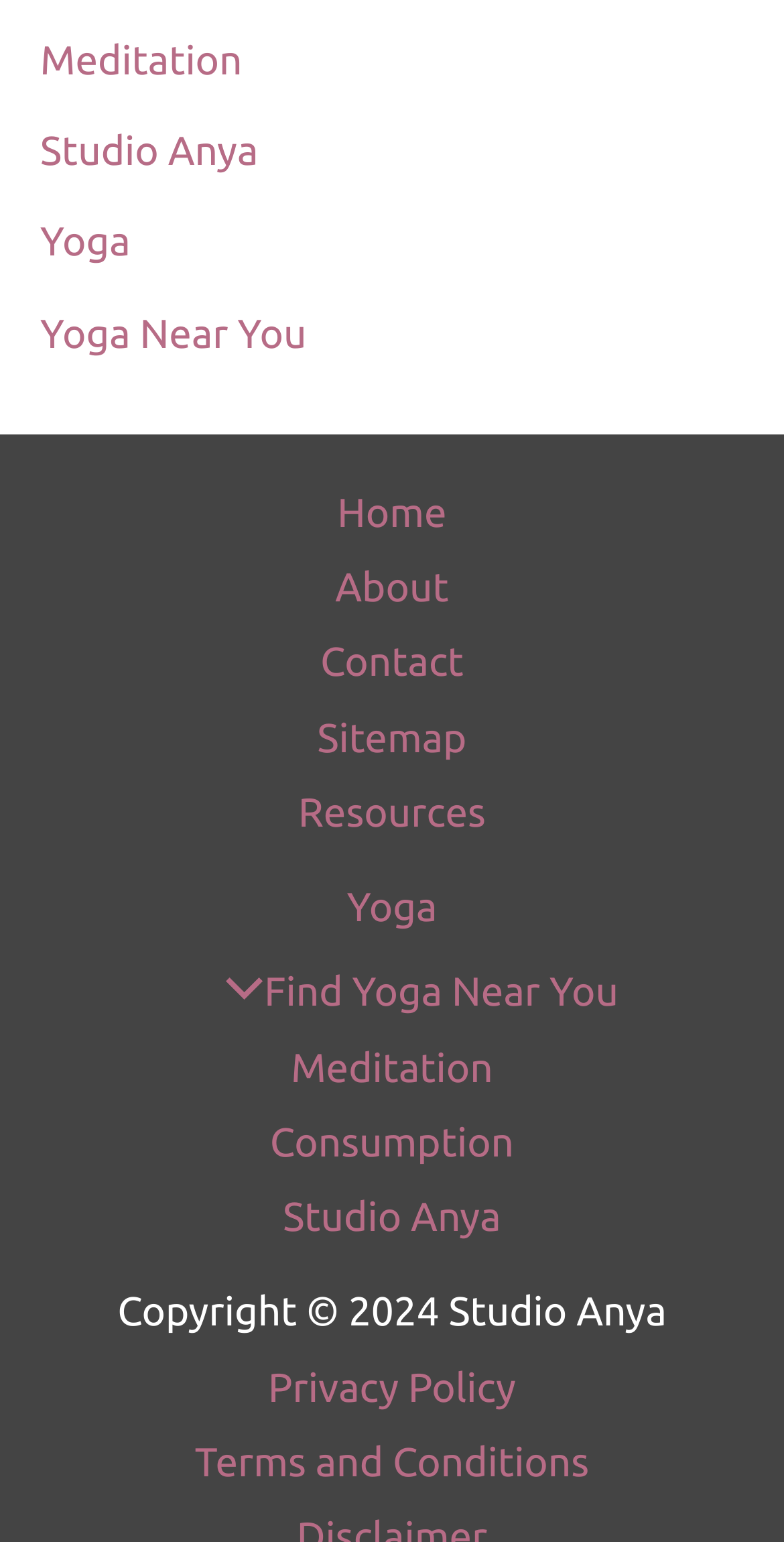Could you highlight the region that needs to be clicked to execute the instruction: "click on Meditation"?

[0.051, 0.024, 0.309, 0.054]